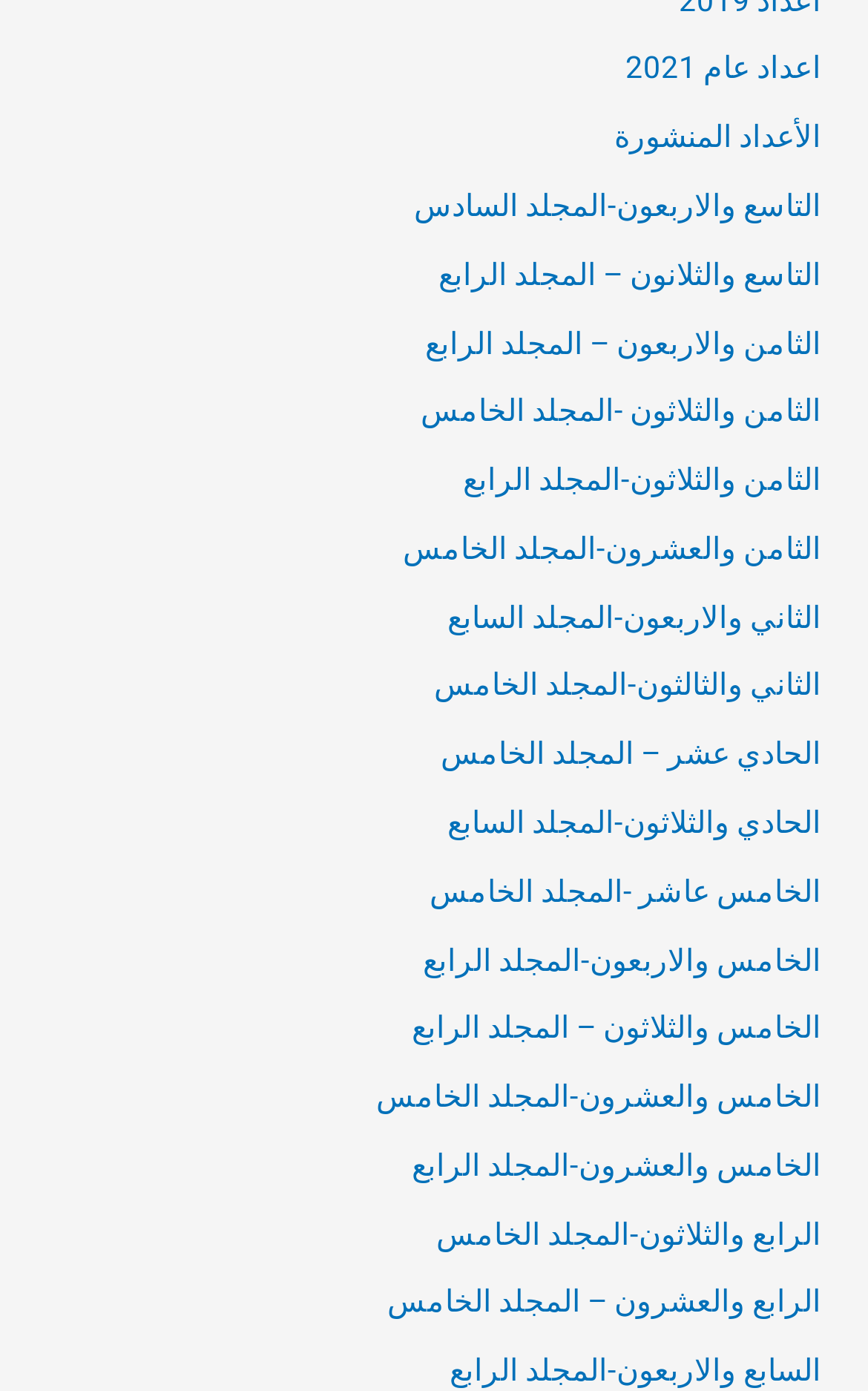Provide the bounding box coordinates of the HTML element this sentence describes: "Impressum". The bounding box coordinates consist of four float numbers between 0 and 1, i.e., [left, top, right, bottom].

None